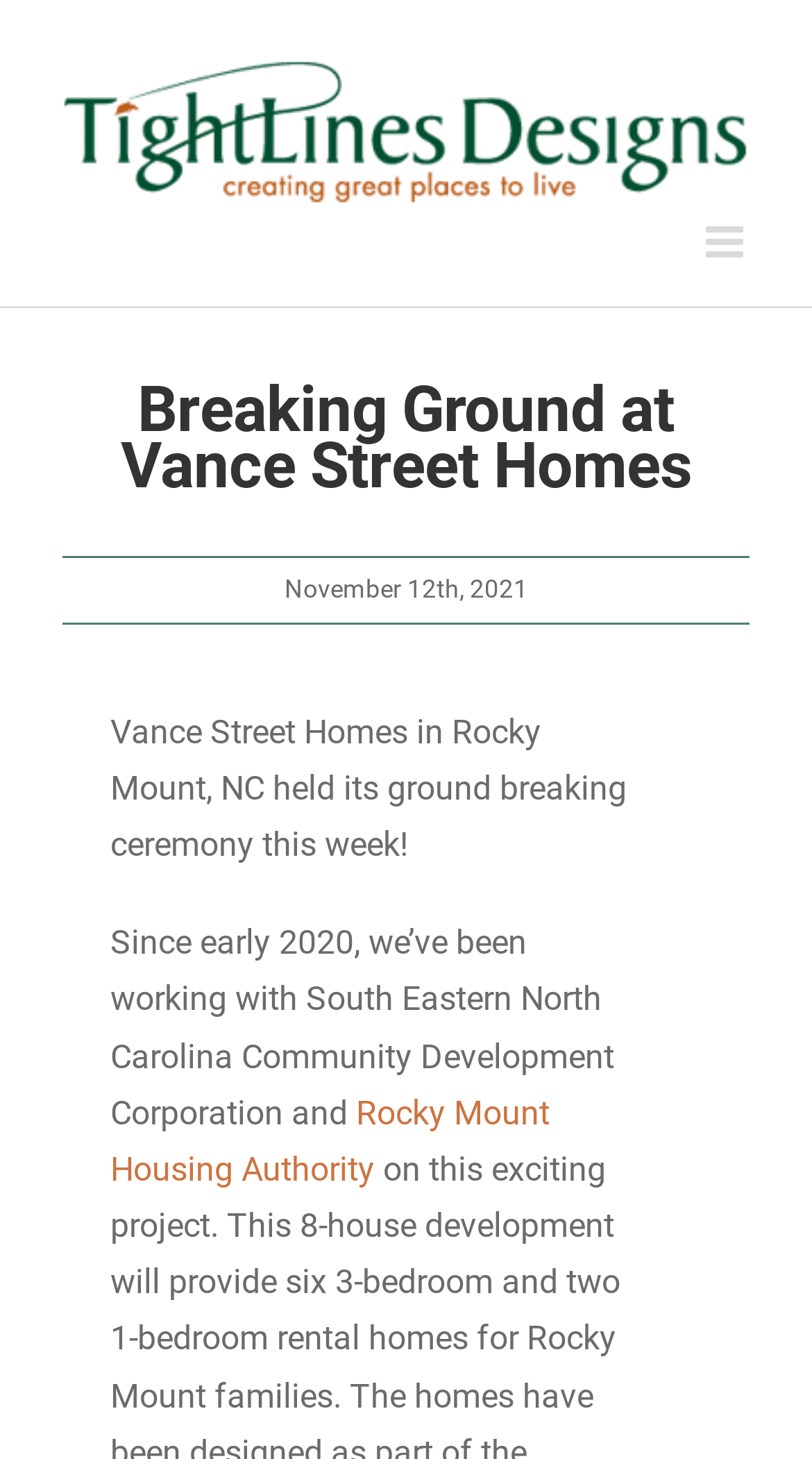Predict the bounding box coordinates of the UI element that matches this description: "alt="An Anthology of COVID-19 Logo"". The coordinates should be in the format [left, top, right, bottom] with each value between 0 and 1.

None